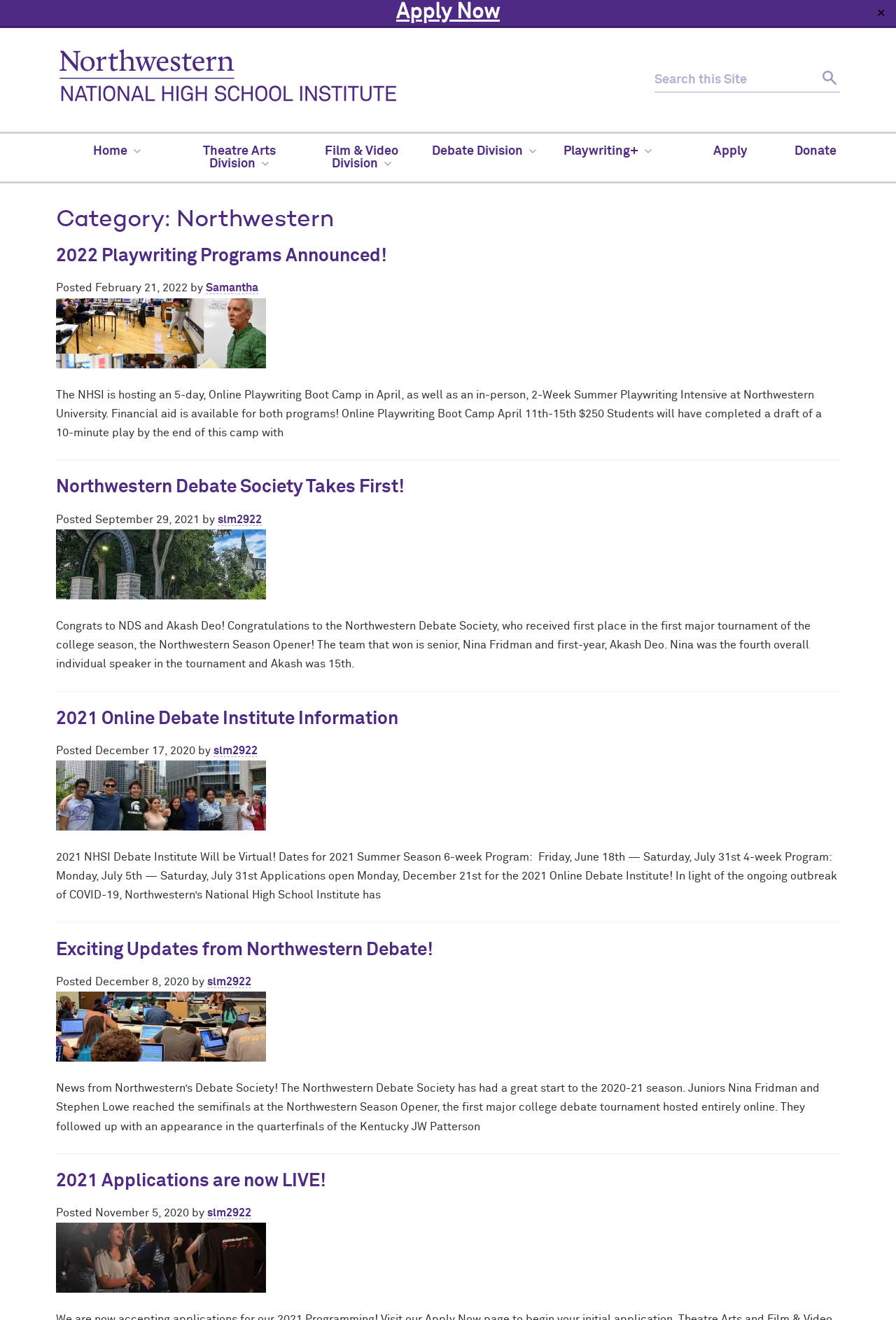Identify the bounding box coordinates of the part that should be clicked to carry out this instruction: "Read the article about Gabriel Basso and Luciane Buchanan".

None